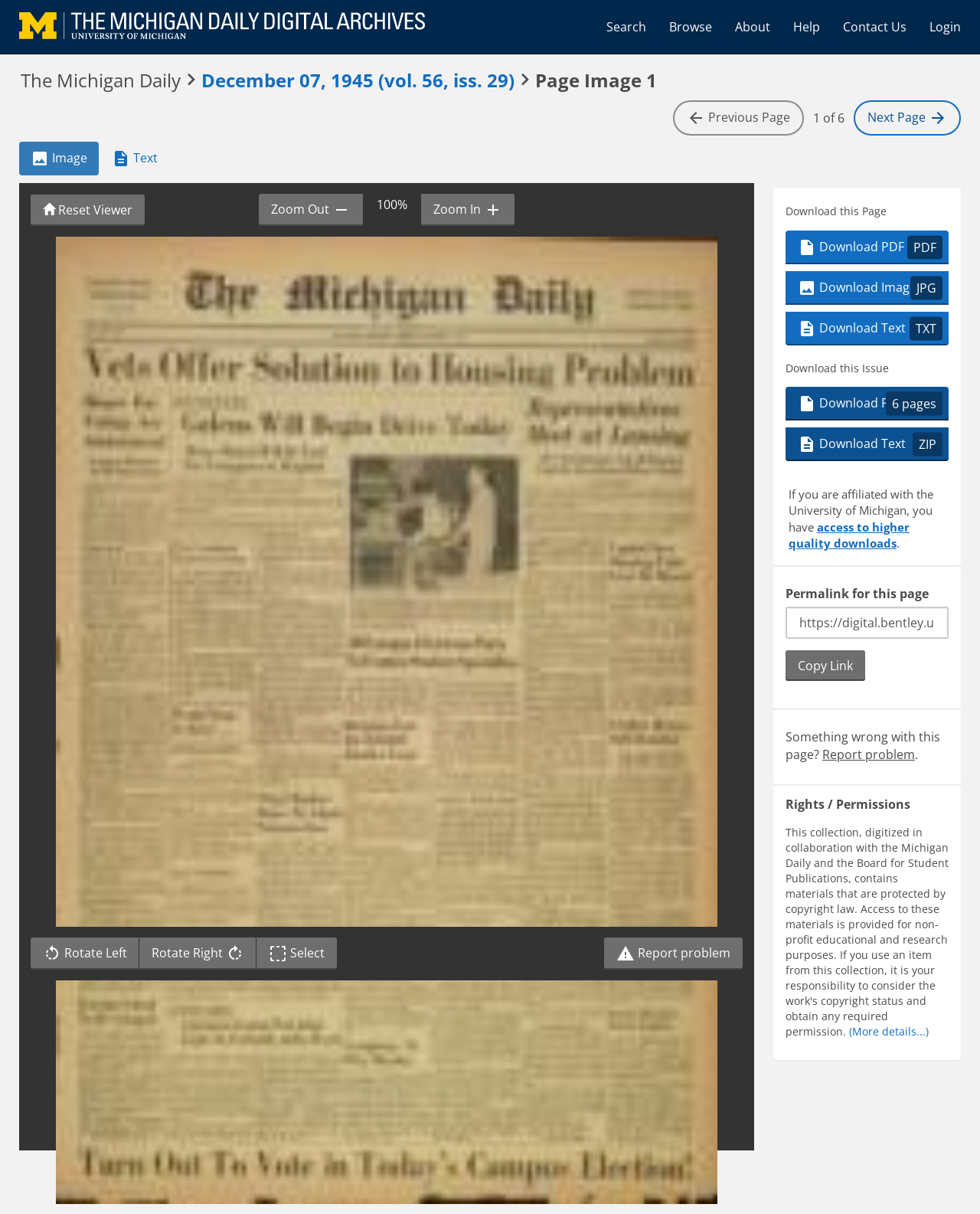Show the bounding box coordinates of the element that should be clicked to complete the task: "View the next page".

[0.871, 0.083, 0.98, 0.112]